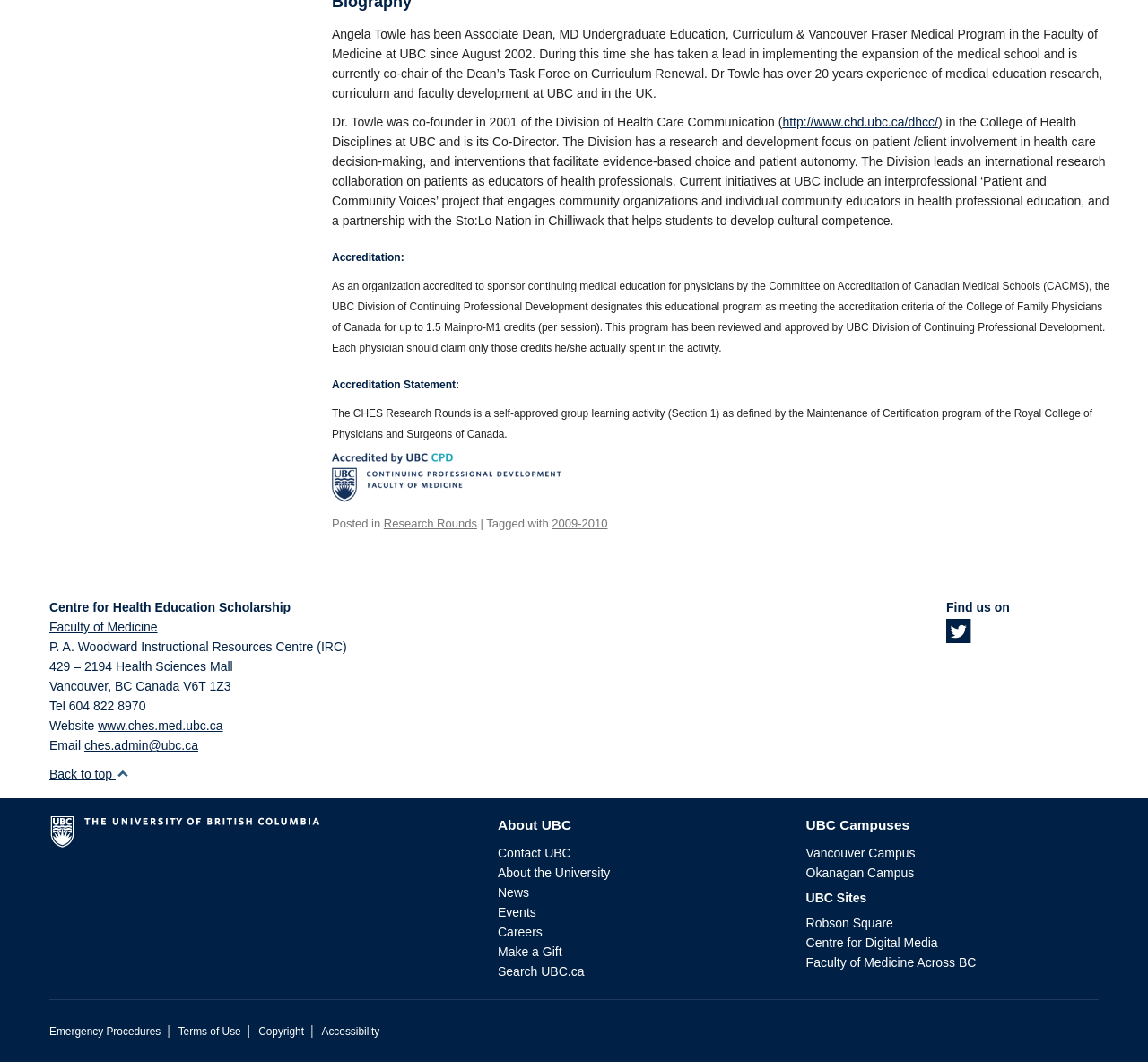Determine the bounding box coordinates of the clickable region to follow the instruction: "Click the link to the Division of Health Care Communication".

[0.682, 0.108, 0.817, 0.122]